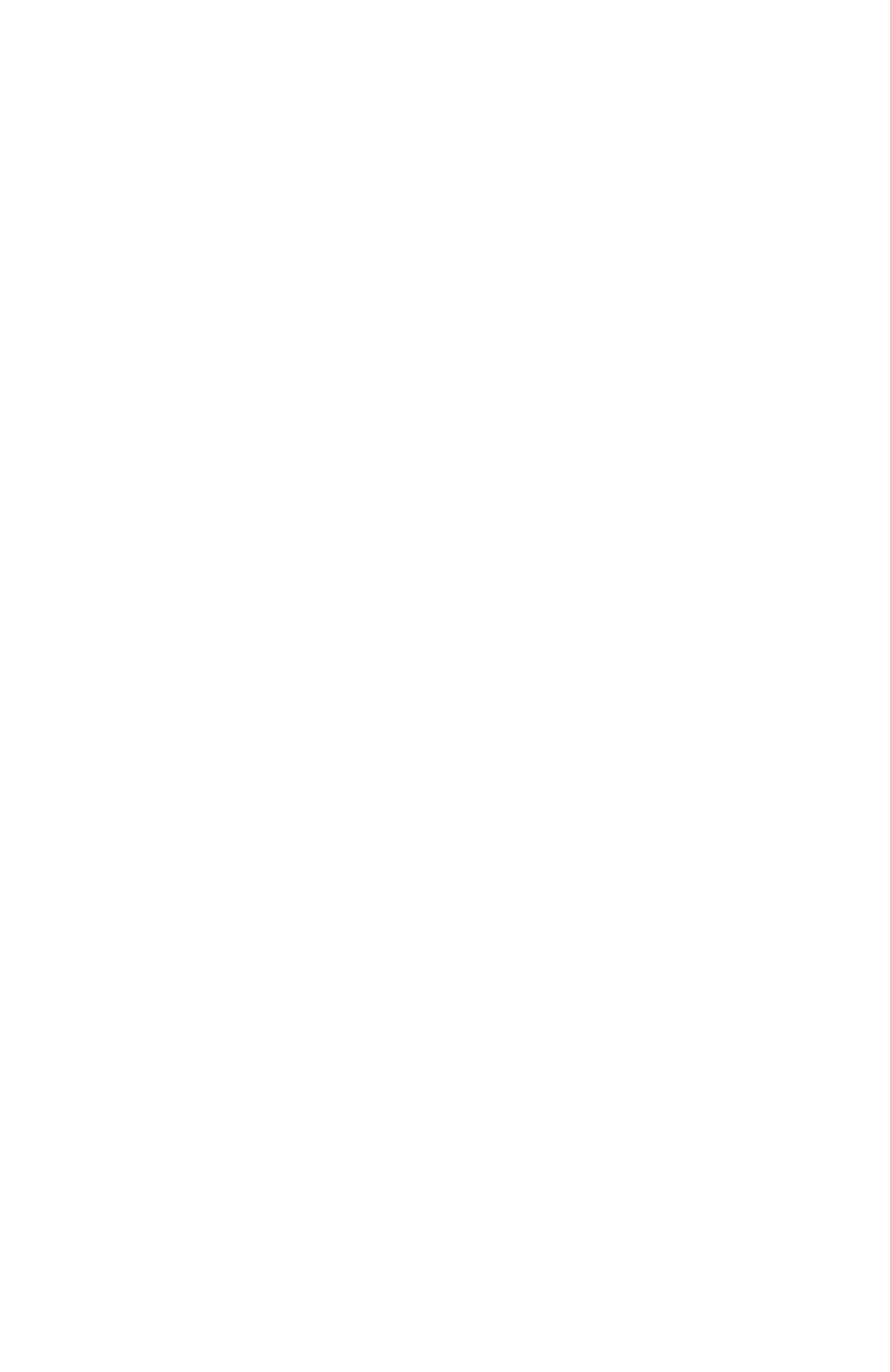Locate the bounding box coordinates of the item that should be clicked to fulfill the instruction: "View adapter and accessory information".

[0.026, 0.051, 0.492, 0.094]